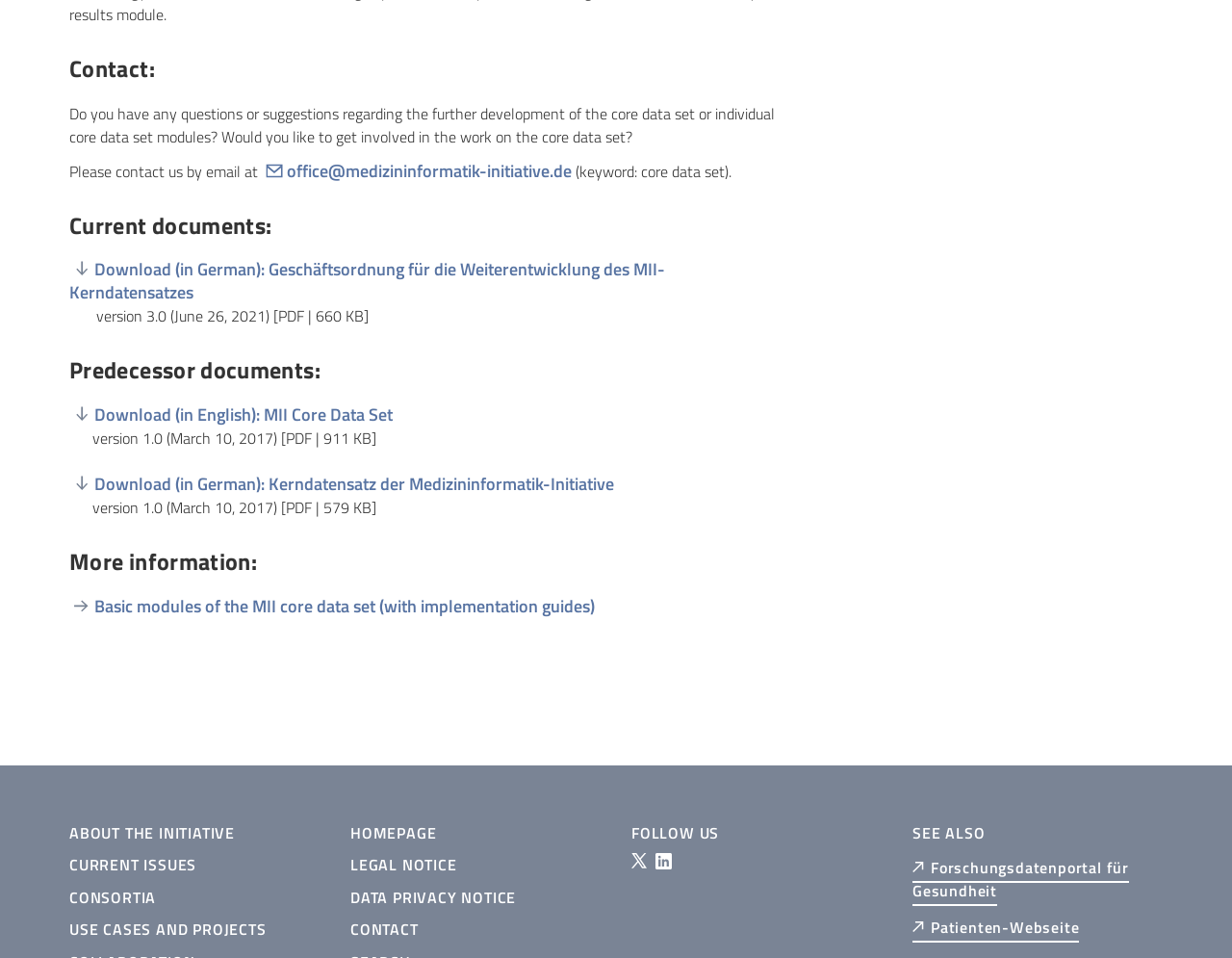Determine the bounding box coordinates for the area that needs to be clicked to fulfill this task: "Follow the initiative on LinkedIn". The coordinates must be given as four float numbers between 0 and 1, i.e., [left, top, right, bottom].

[0.532, 0.89, 0.545, 0.907]